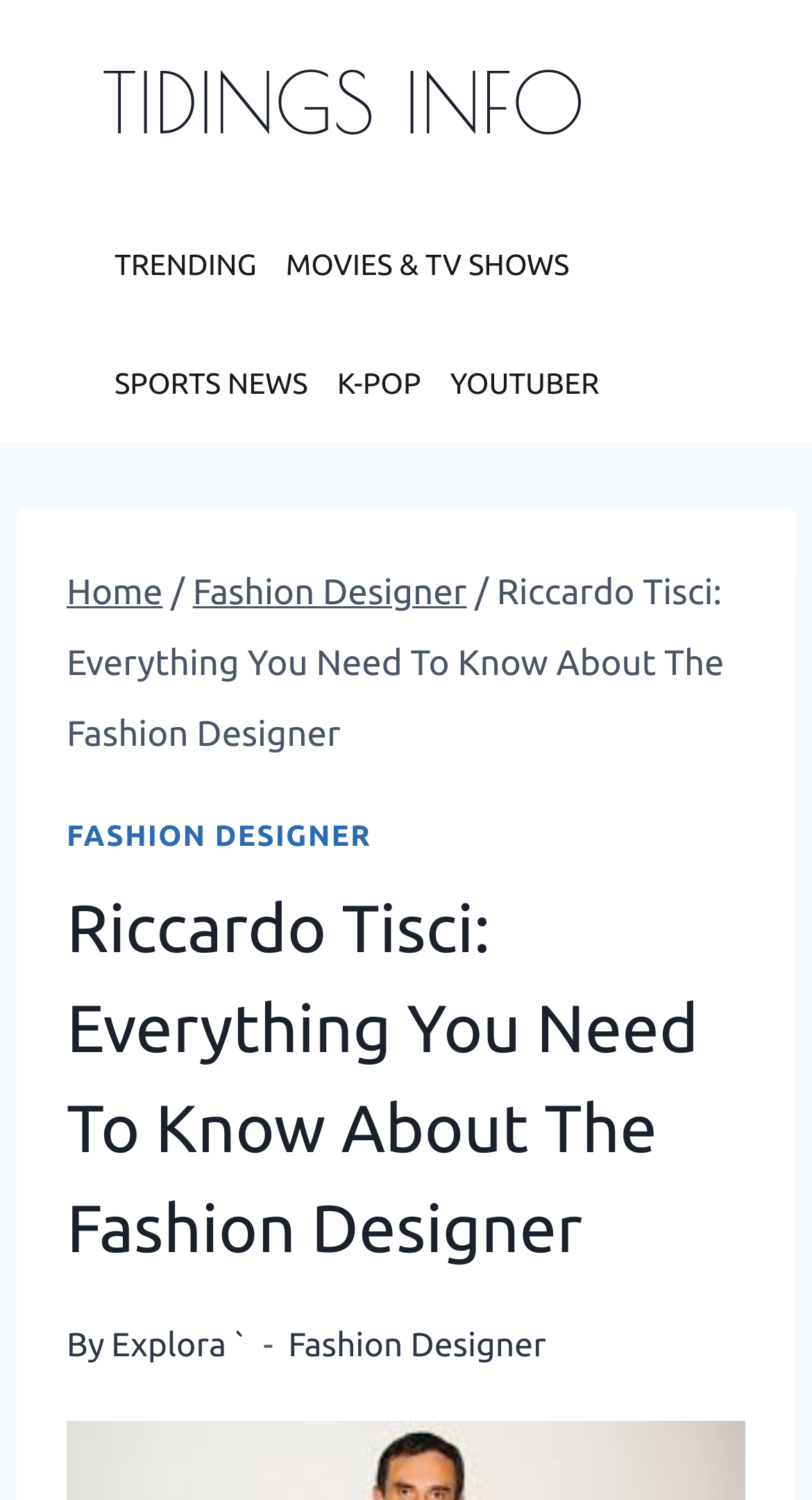Describe all the key features of the webpage in detail.

The webpage is about Riccardo Tisci, an Italian fashion designer. At the top left corner, there is a "Skip to content" link. Below it, there is a "TIDINGS INFO" link, which is positioned at the top center of the page. To the right of "TIDINGS INFO", there is a primary mobile navigation menu with five links: "TRENDING", "MOVIES & TV SHOWS", "SPORTS NEWS", "K-POP", and "YOUTUBER". 

Below the navigation menu, there is a header section with a breadcrumbs navigation menu, which includes links to "Home", "Fashion Designer", and the current page "Riccardo Tisci: Everything You Need To Know About The Fashion Designer". Below the breadcrumbs, there is a link to "FASHION DESIGNER". 

The main content of the page is headed by a title "Riccardo Tisci: Everything You Need To Know About The Fashion Designer", which is positioned at the top center of the page. At the bottom of the page, there is a byline with the text "By Explora" and a link to "Fashion Designer".